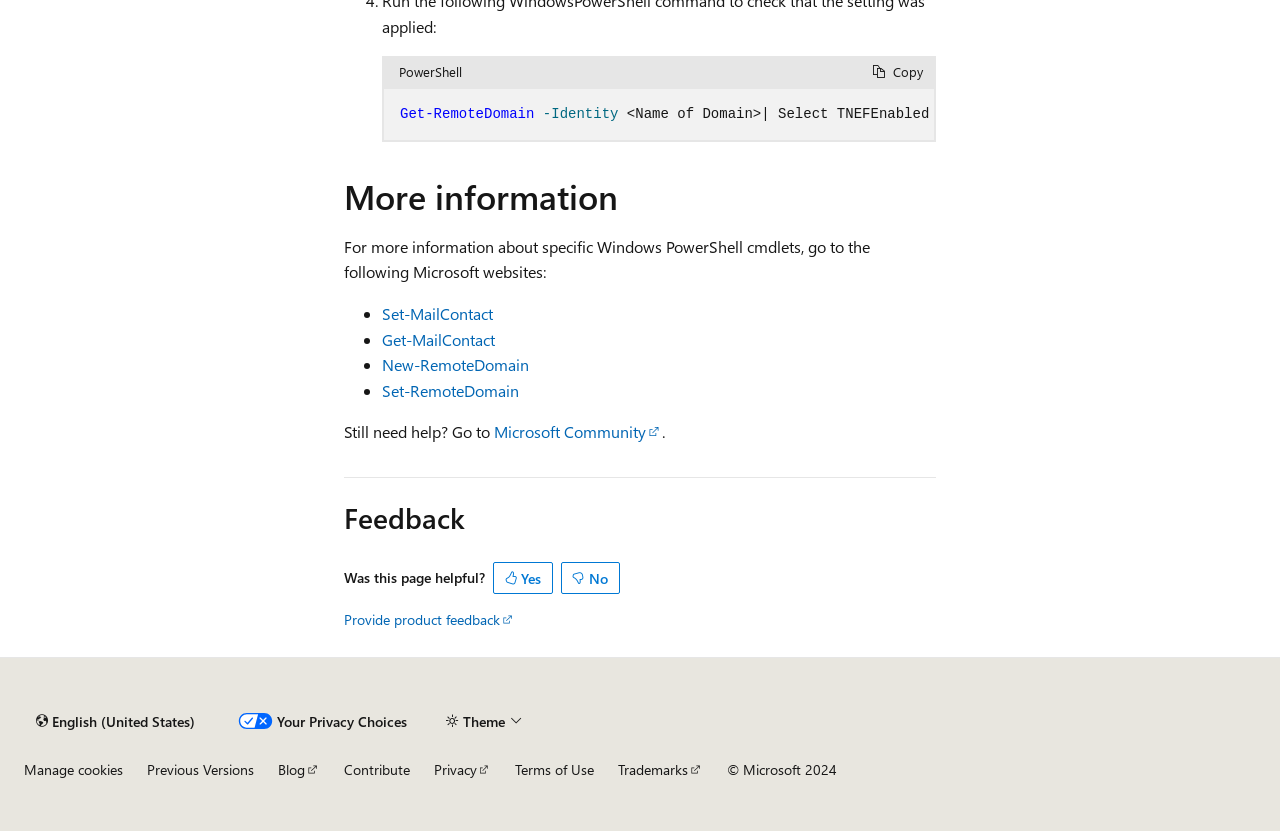Please identify the bounding box coordinates of the area that needs to be clicked to follow this instruction: "Click on Yes".

[0.385, 0.677, 0.432, 0.715]